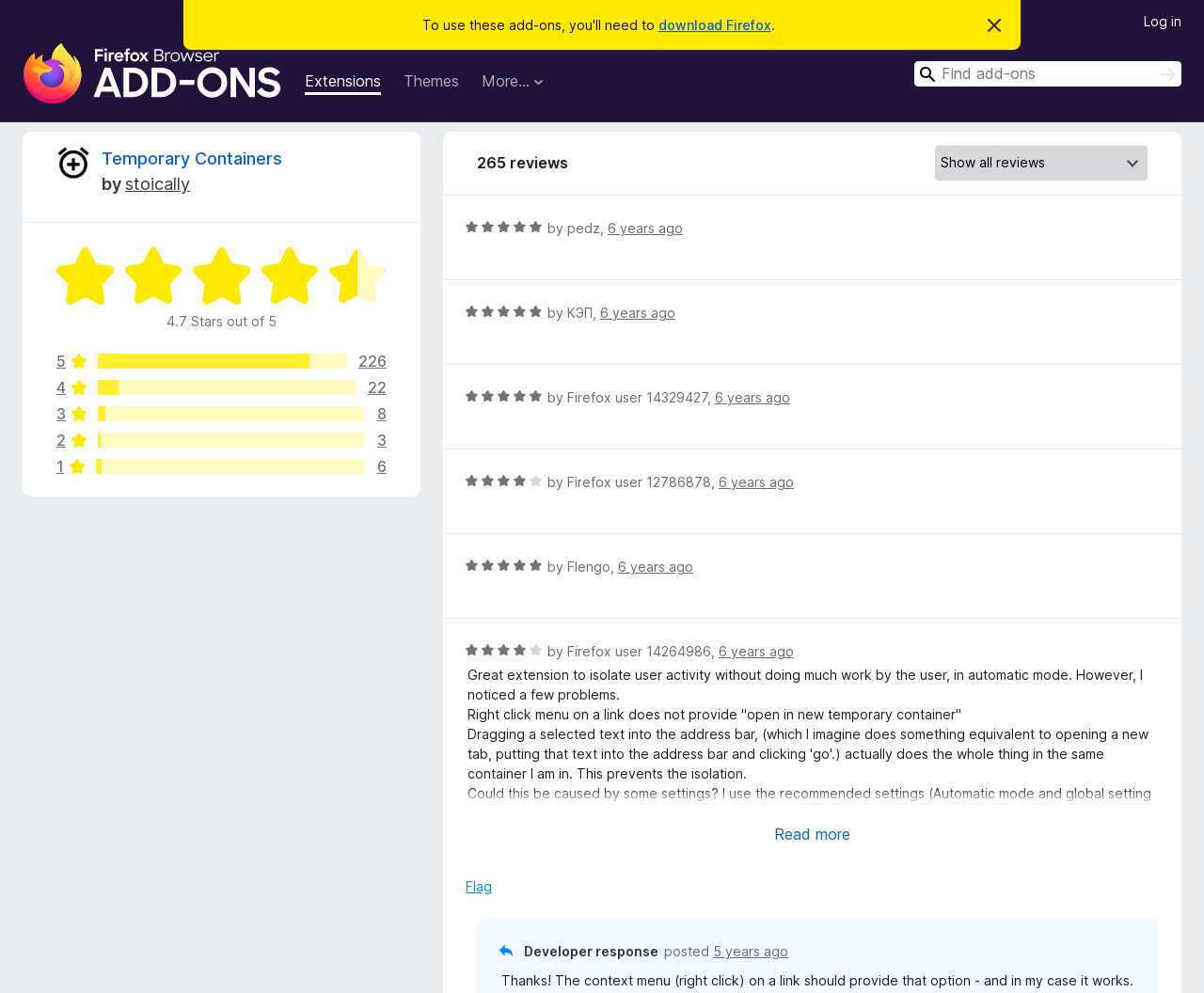Locate the bounding box coordinates of the element's region that should be clicked to carry out the following instruction: "Search for add-ons". The coordinates need to be four float numbers between 0 and 1, i.e., [left, top, right, bottom].

[0.759, 0.061, 0.981, 0.087]